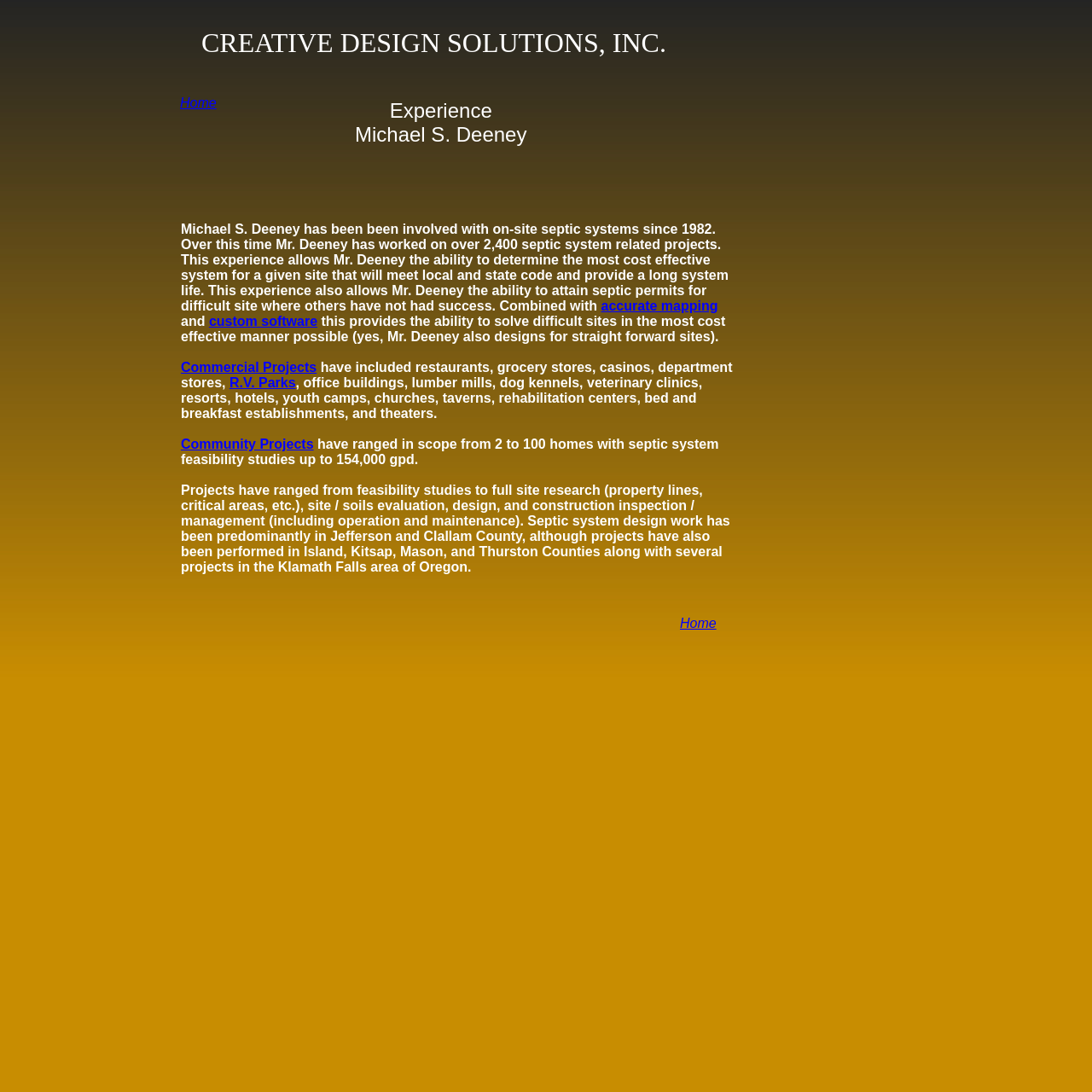Identify the bounding box for the described UI element: "Home".

[0.165, 0.088, 0.198, 0.101]